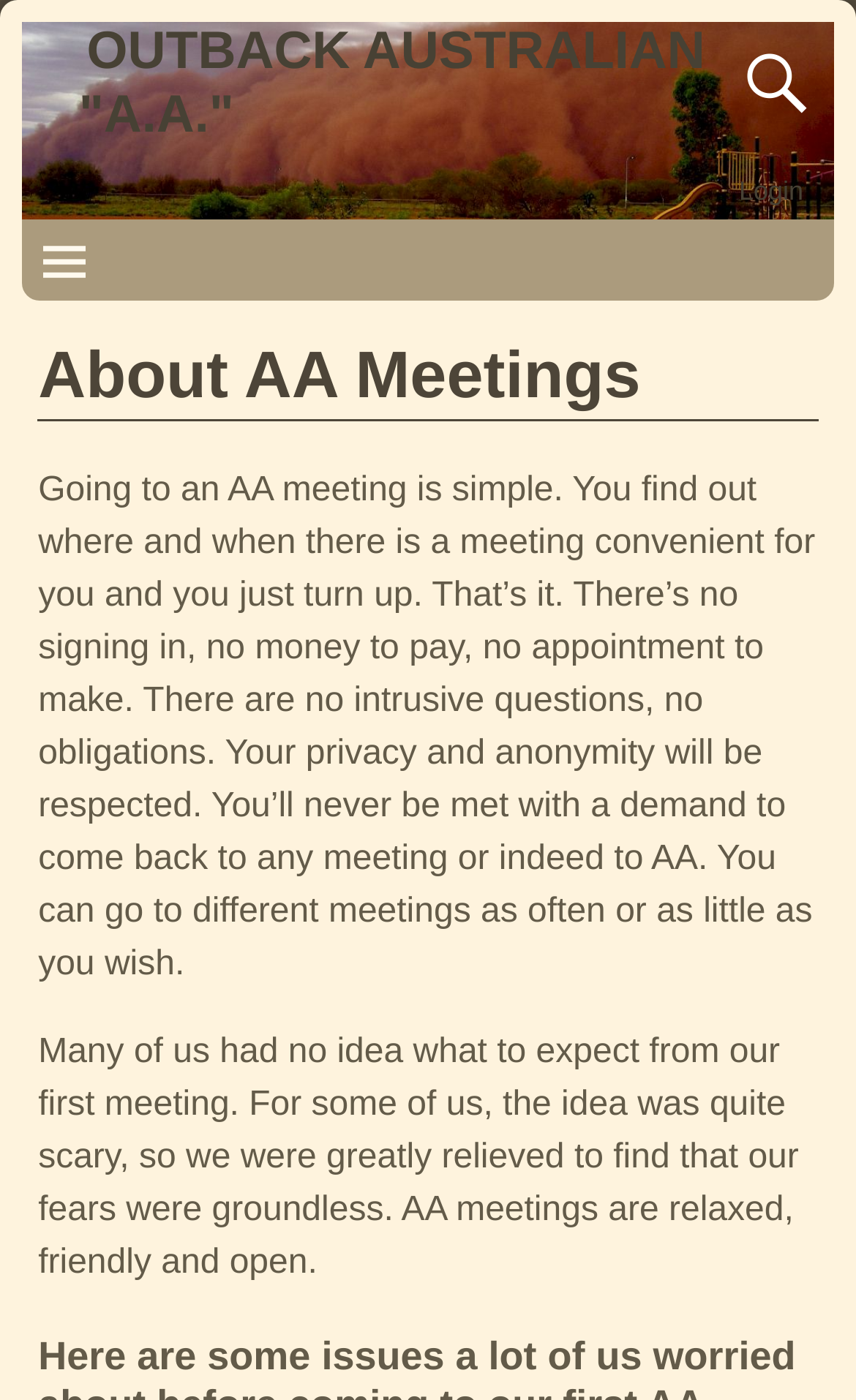Can I attend different AA meetings?
From the image, respond with a single word or phrase.

Yes